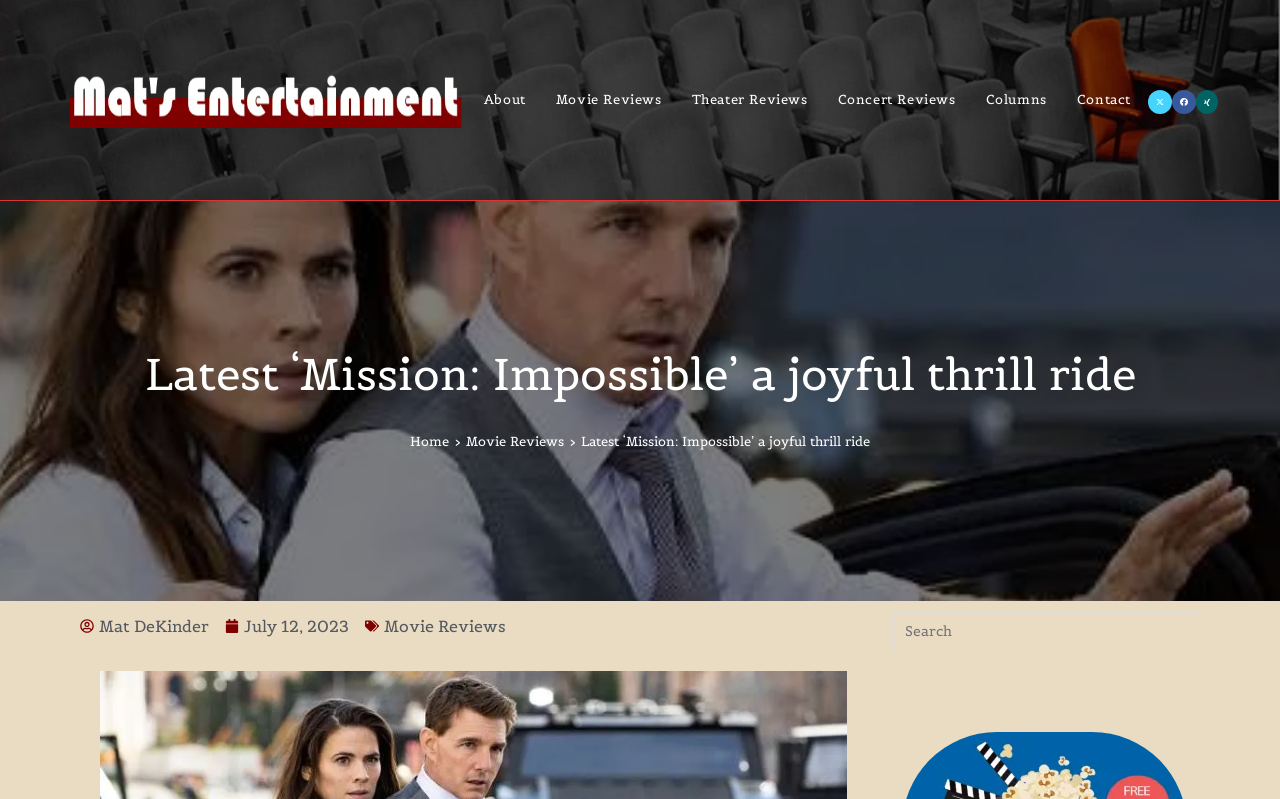Deliver a detailed narrative of the webpage's visual and textual elements.

This webpage is about a movie review, specifically the latest "Mission: Impossible" film. At the top left, there is a logo and a link to "Mat's Entertainment". Below this, there are five main navigation links: "About", "Movie Reviews", "Theater Reviews", "Concert Reviews", and "Columns", which are evenly spaced across the top of the page.

On the top right, there are social media links to X, Facebook, and Xing. Below the navigation links, there is a large heading that reads "Latest ‘Mission: Impossible’ a joyful thrill ride". Underneath this heading, there is a breadcrumb navigation menu that shows the path from the homepage to the current movie review page.

The main content of the page is not explicitly described in the accessibility tree, but it is likely that the movie review article is located below the breadcrumb navigation menu. At the bottom of the page, there are links to the author, Mat DeKinder, and the publication date, July 12, 2023. There is also a link to "Movie Reviews" and a search bar that allows users to search the website.